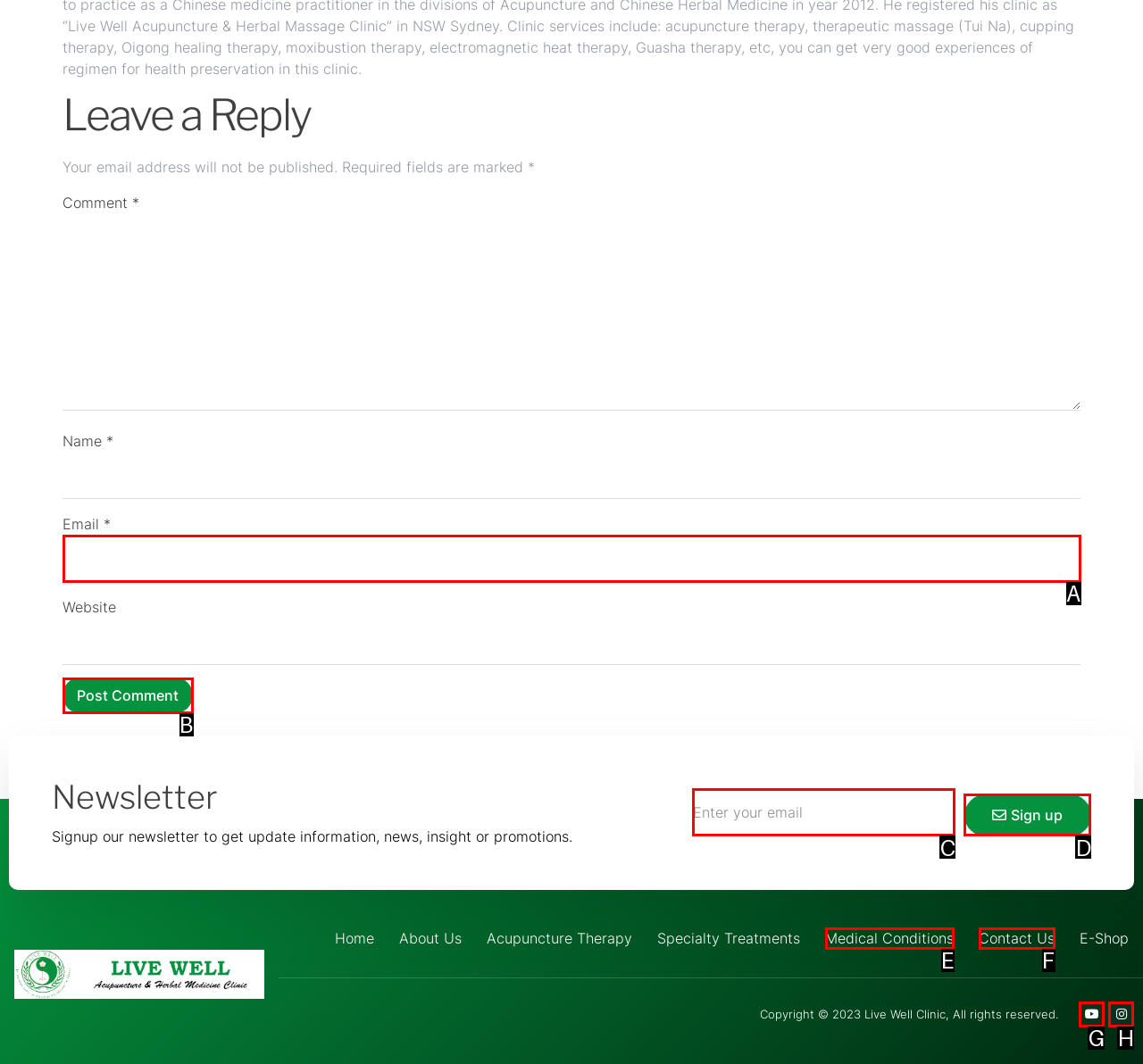Using the provided description: parent_node: Email * aria-describedby="email-notes" name="email", select the HTML element that corresponds to it. Indicate your choice with the option's letter.

A